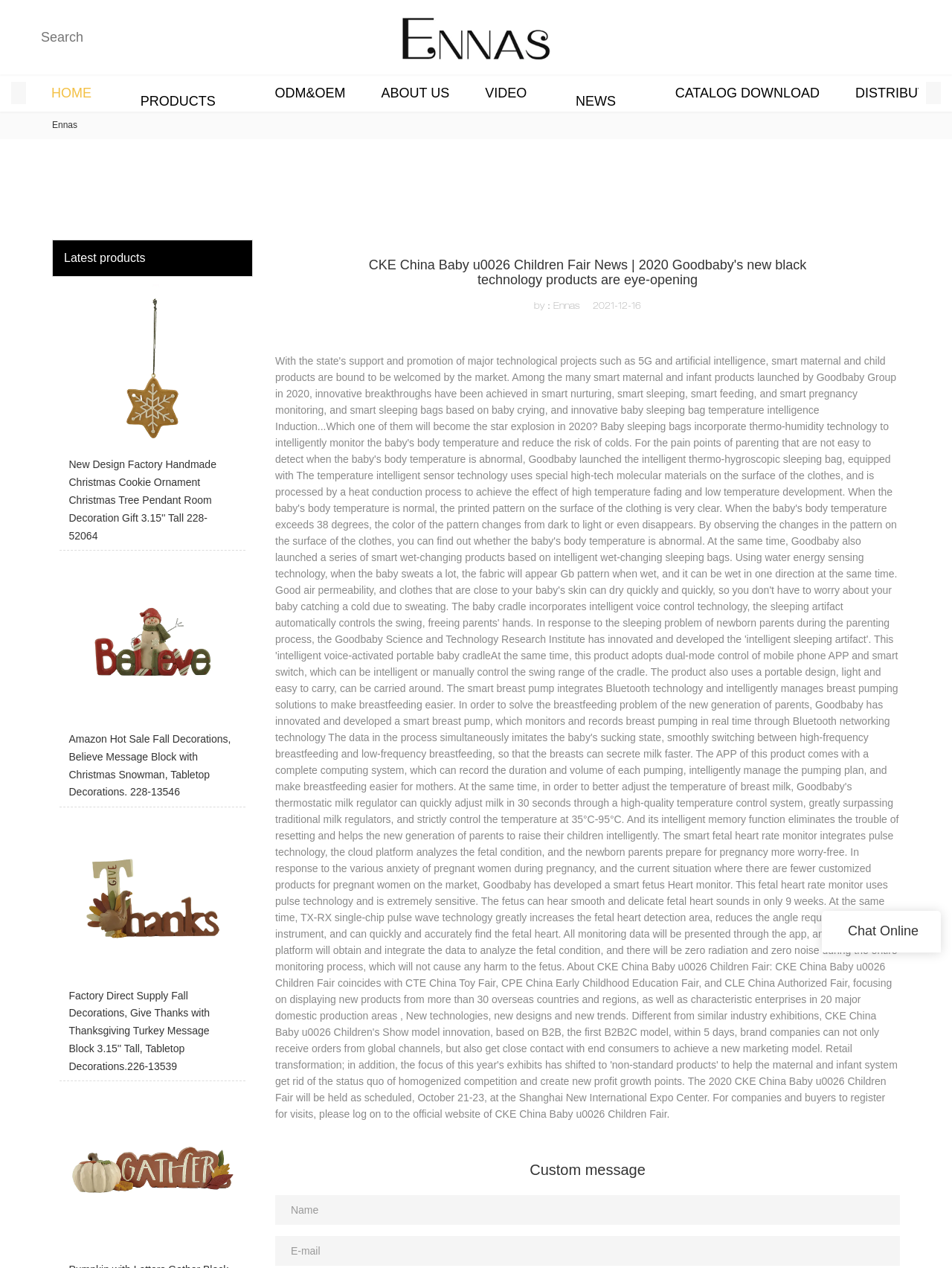Please predict the bounding box coordinates (top-left x, top-left y, bottom-right x, bottom-right y) for the UI element in the screenshot that fits the description: VIDEO

[0.463, 0.059, 0.544, 0.088]